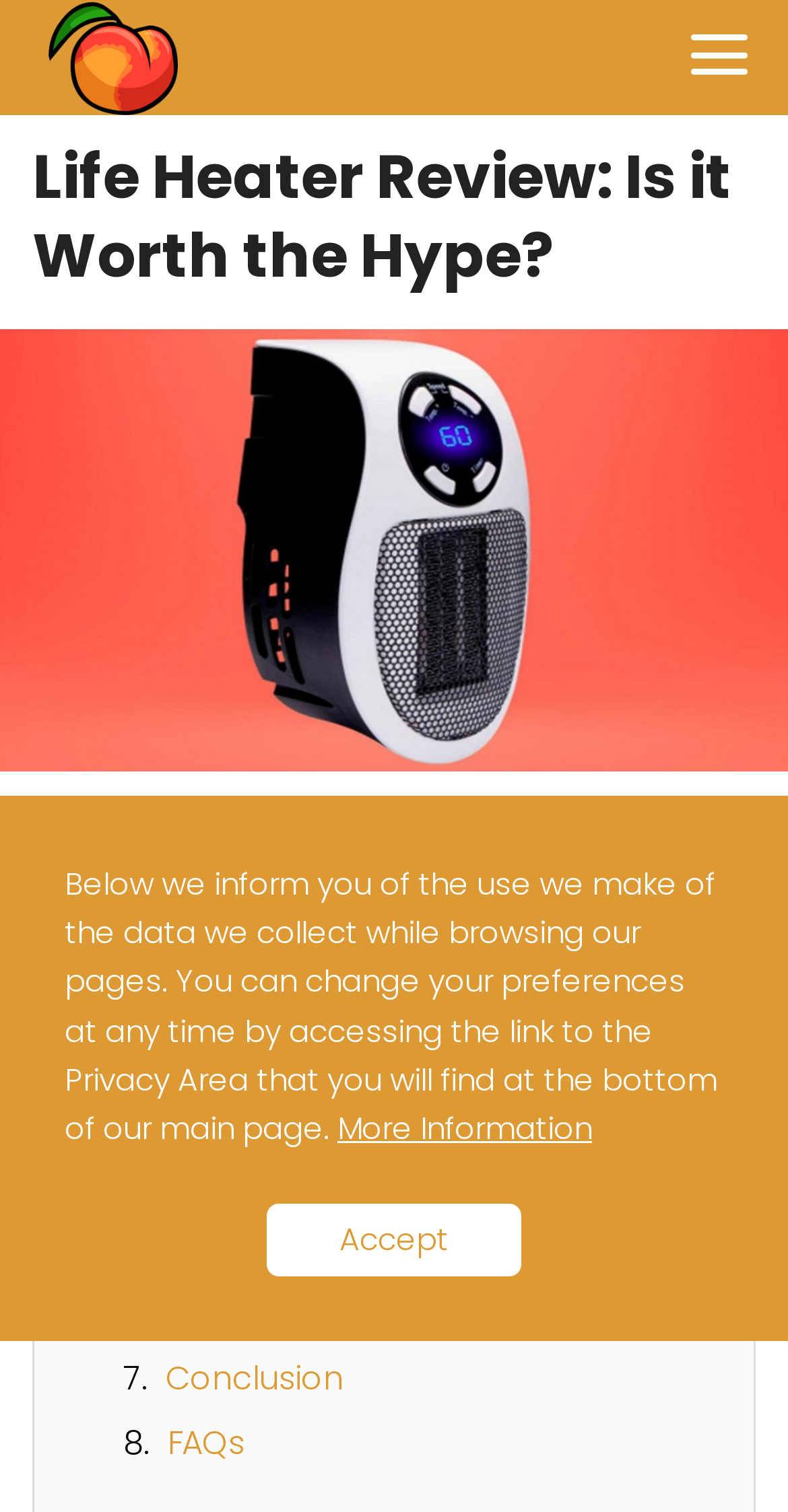Can you identify the bounding box coordinates of the clickable region needed to carry out this instruction: 'Learn about Life Heater'? The coordinates should be four float numbers within the range of 0 to 1, stated as [left, top, right, bottom].

[0.21, 0.685, 0.597, 0.716]